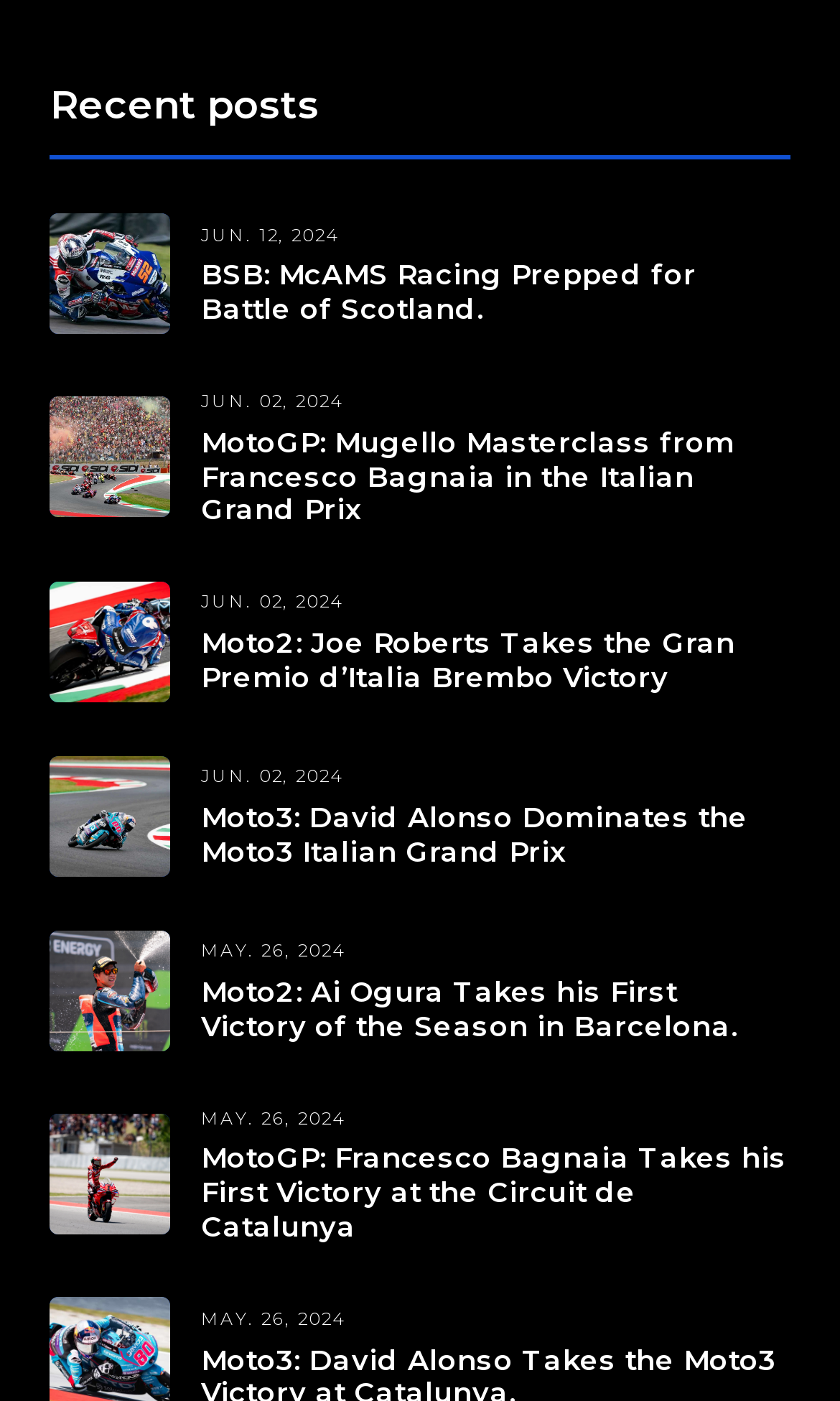What is the name of the rider in the third article?
Using the visual information, reply with a single word or short phrase.

Joe Roberts